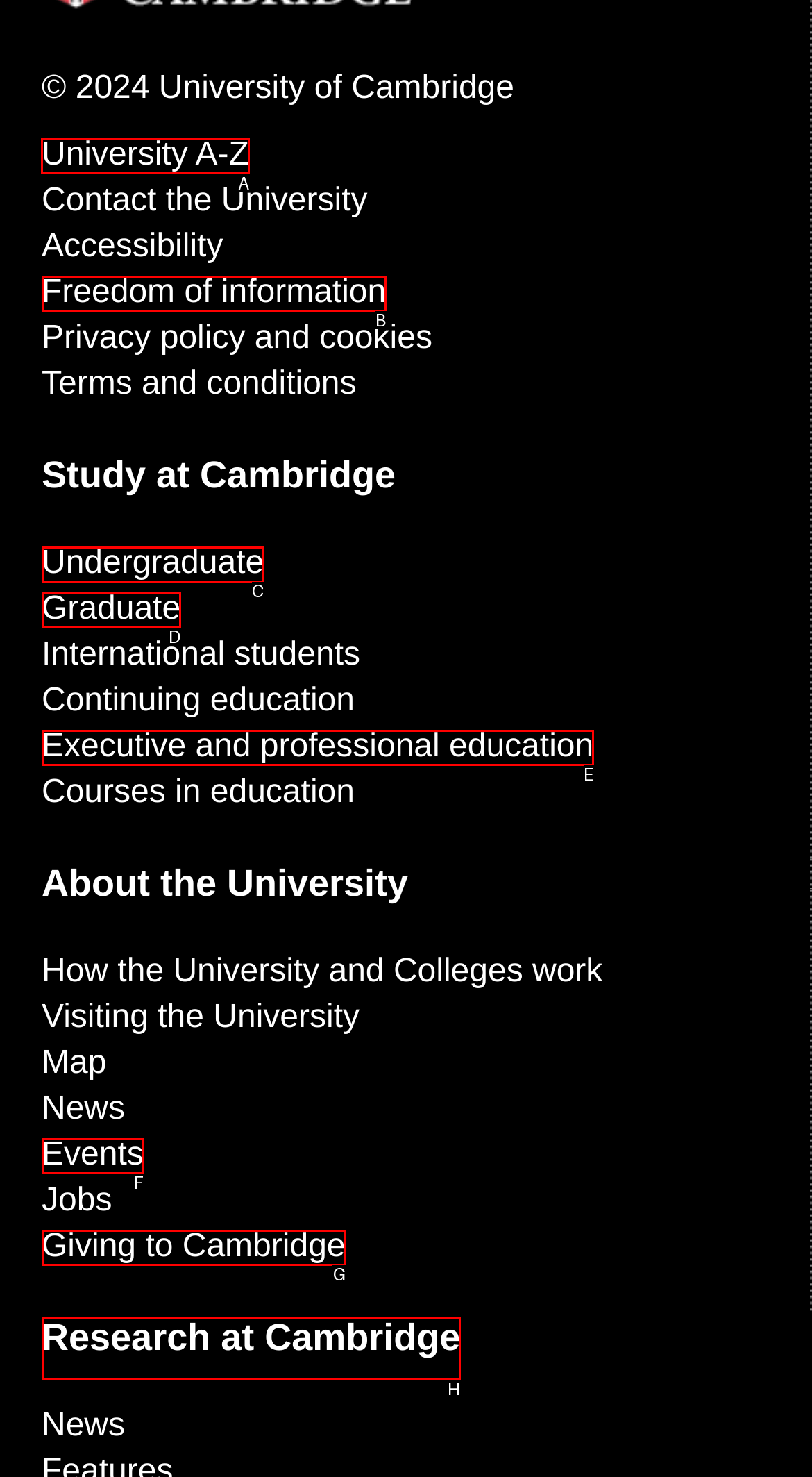What option should you select to complete this task: Click University A-Z? Indicate your answer by providing the letter only.

A